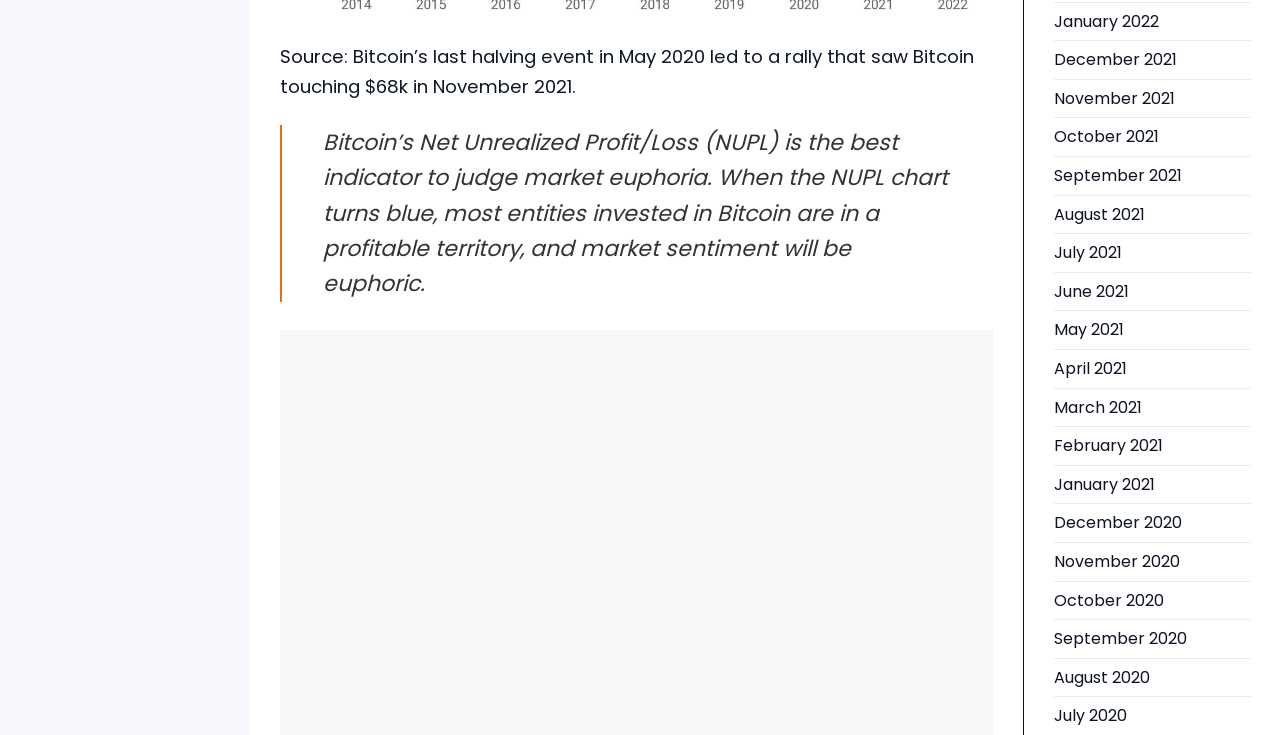Please answer the following question using a single word or phrase: 
What is the purpose of the NUPL chart?

Judge market euphoria